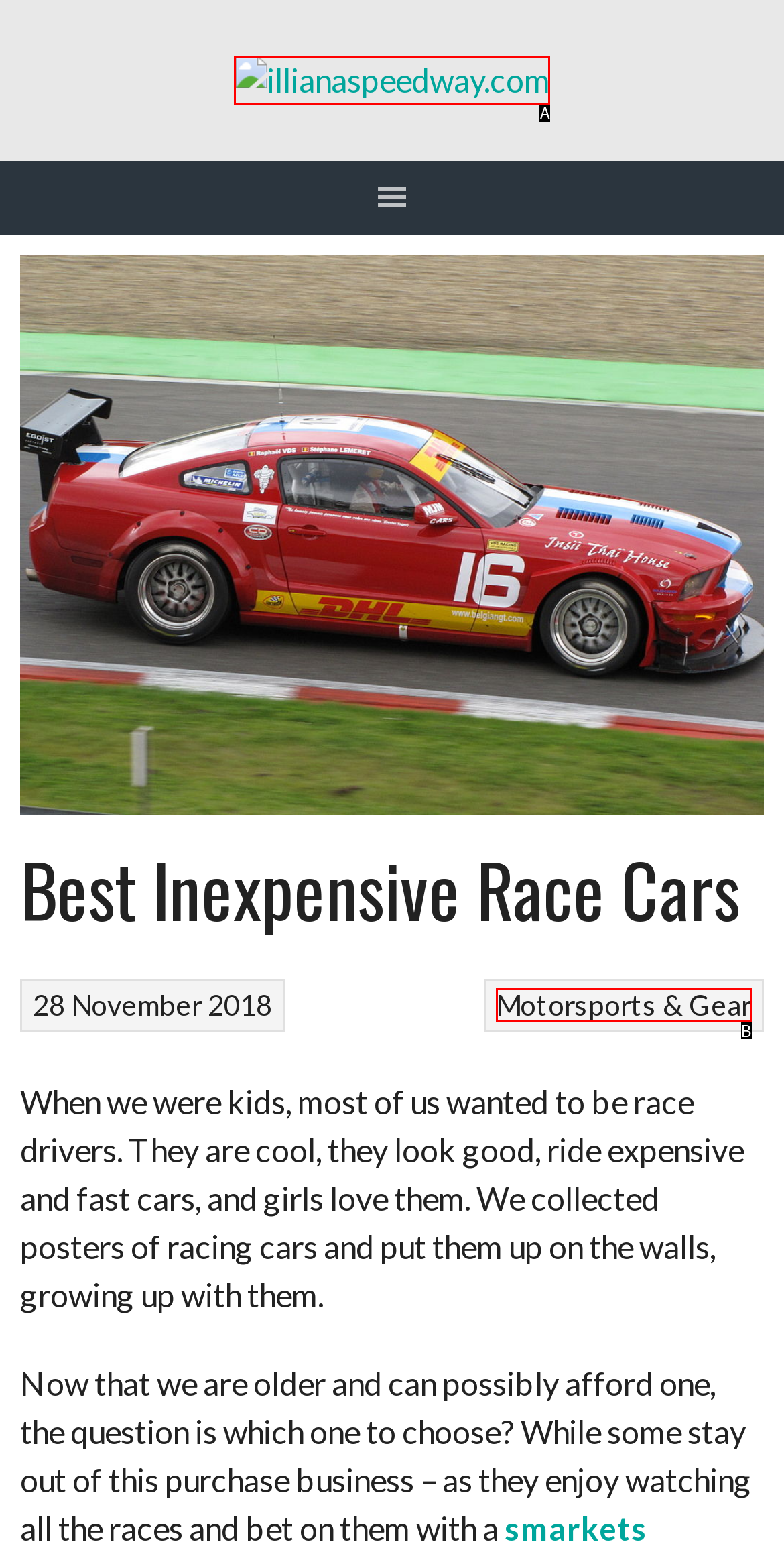Identify the option that corresponds to the given description: supplement critique male enhancement. Reply with the letter of the chosen option directly.

None